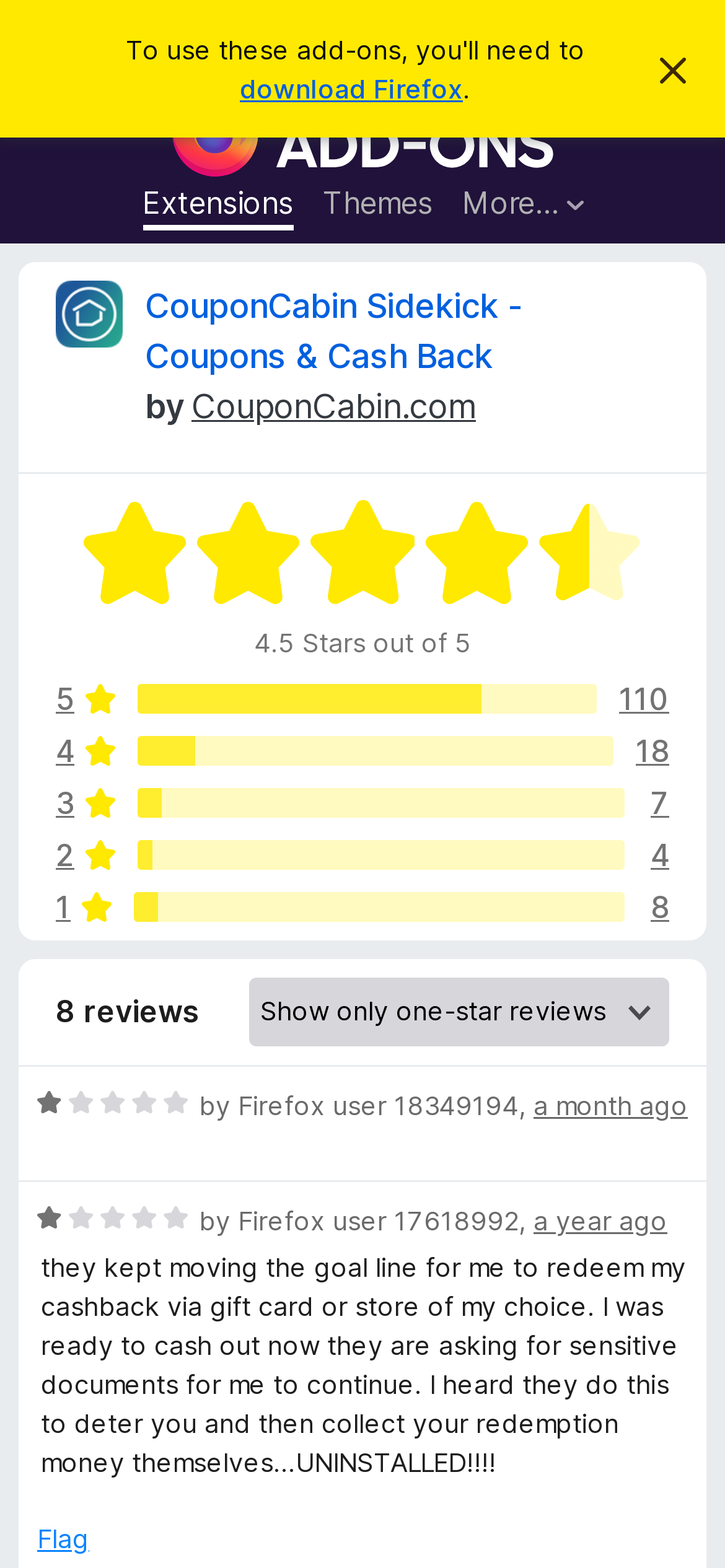Find the bounding box coordinates for the area that should be clicked to accomplish the instruction: "Check if Pete Nance is related to Larry Nance".

None